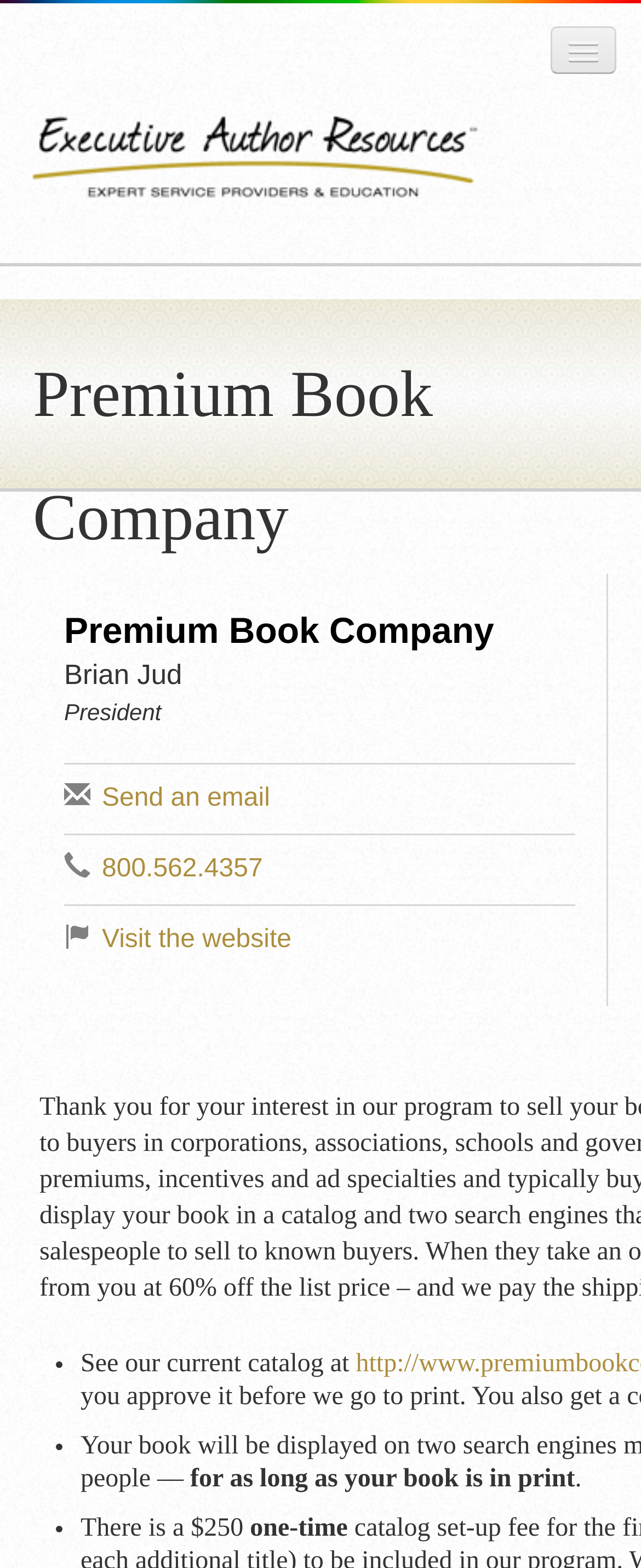Indicate the bounding box coordinates of the element that must be clicked to execute the instruction: "Visit the website". The coordinates should be given as four float numbers between 0 and 1, i.e., [left, top, right, bottom].

[0.159, 0.59, 0.455, 0.608]